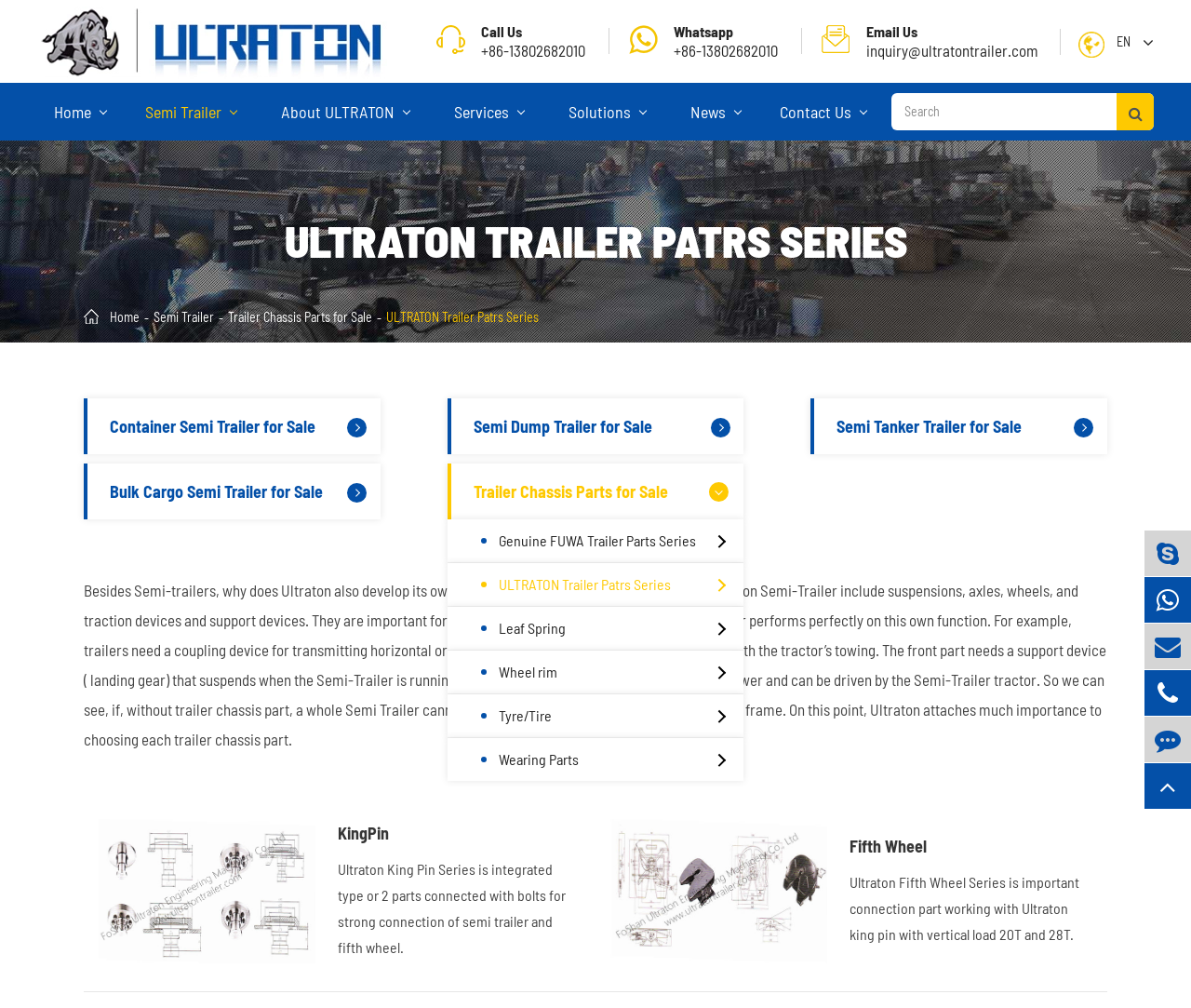Determine the bounding box coordinates for the clickable element required to fulfill the instruction: "Visit the Chatbot page". Provide the coordinates as four float numbers between 0 and 1, i.e., [left, top, right, bottom].

None